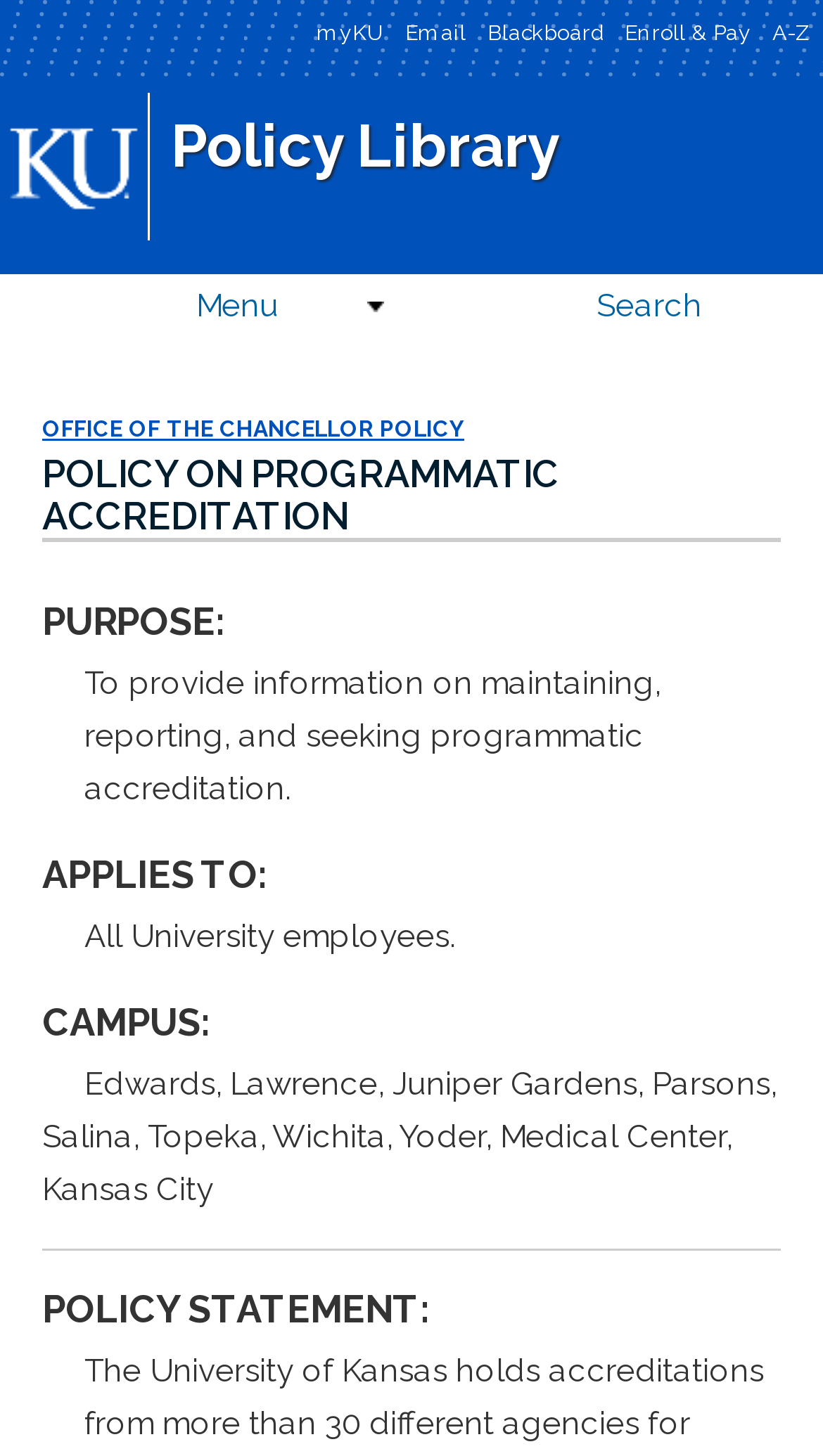Given the element description Enroll & Pay, identify the bounding box coordinates for the UI element on the webpage screenshot. The format should be (top-left x, top-left y, bottom-right x, bottom-right y), with values between 0 and 1.

[0.746, 0.004, 0.926, 0.039]